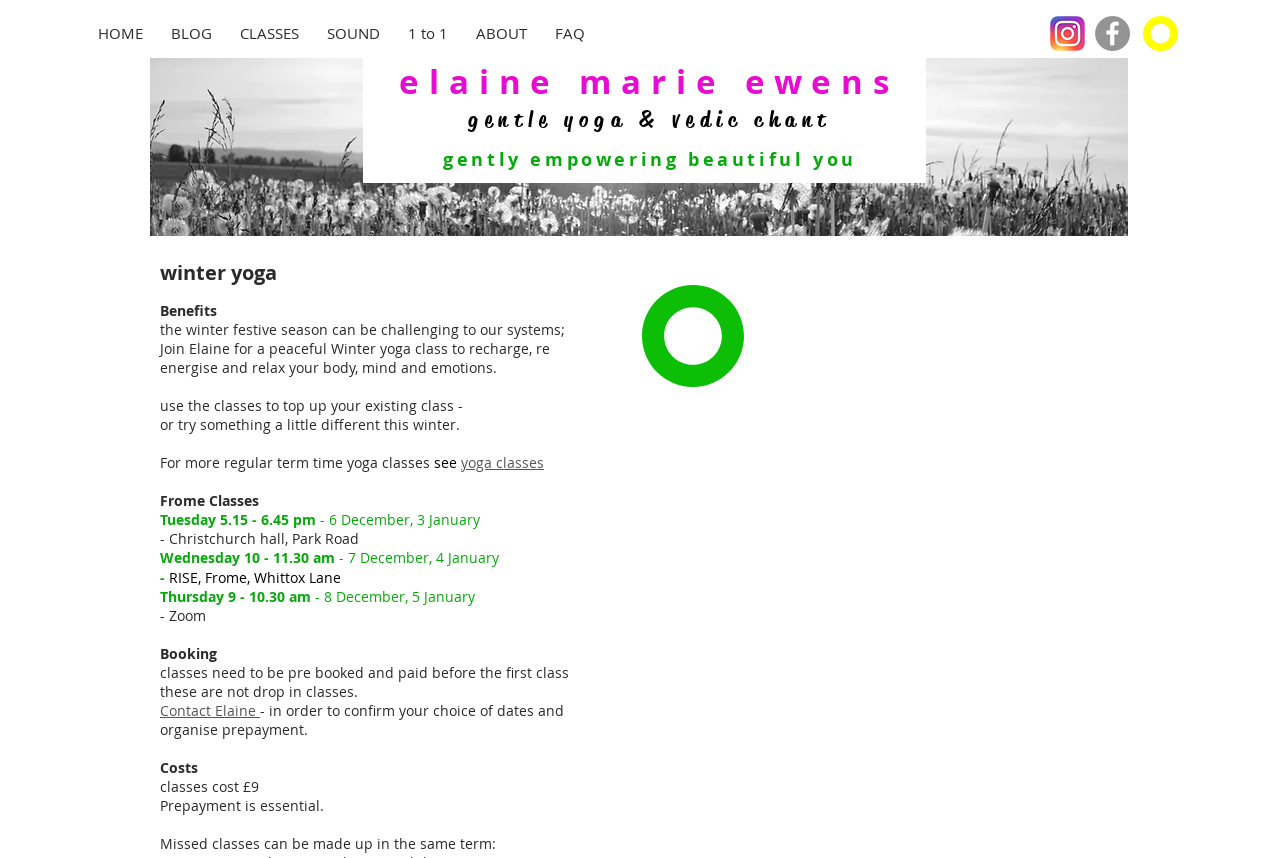Find the bounding box coordinates of the element to click in order to complete the given instruction: "Read more about Winter yoga classes."

[0.125, 0.302, 0.362, 0.333]